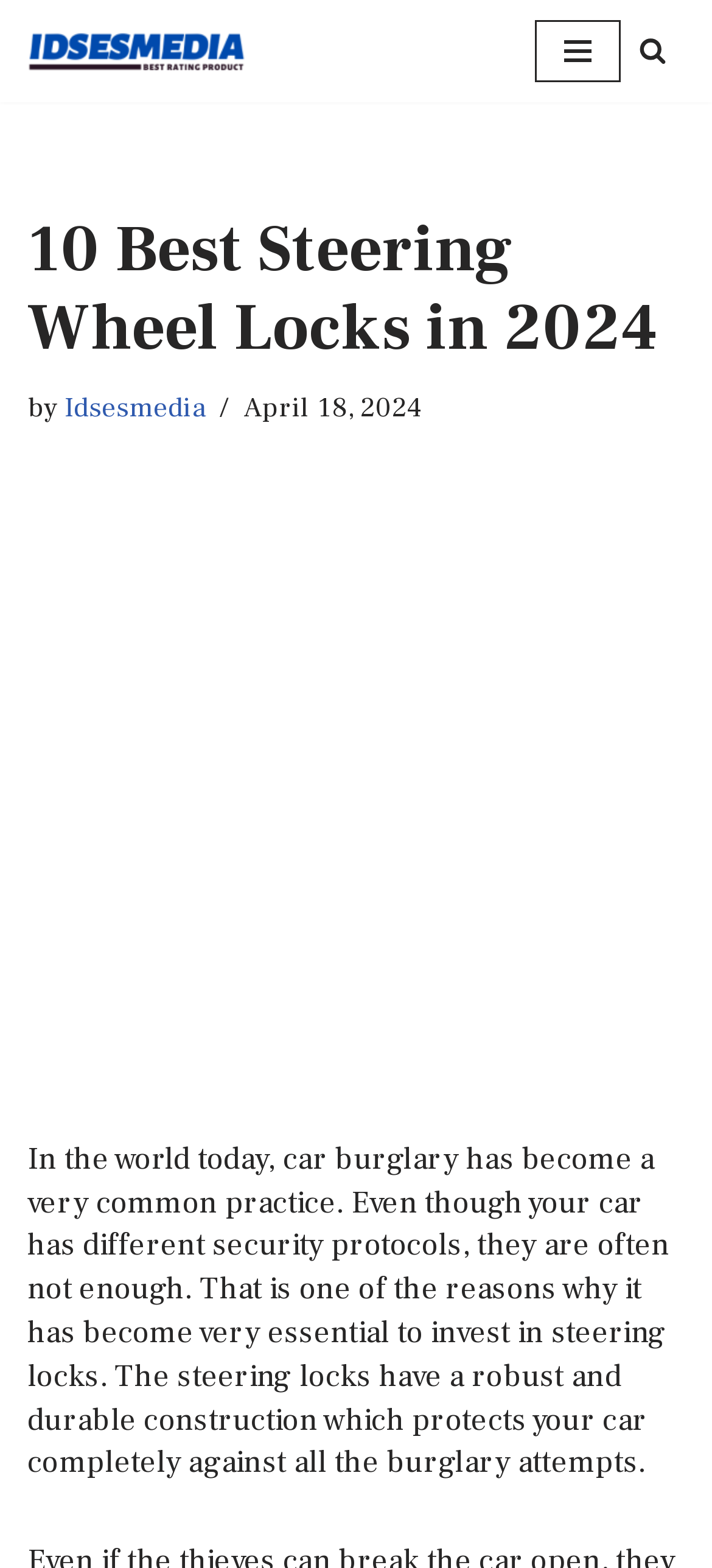Give a succinct answer to this question in a single word or phrase: 
Who wrote the article?

Idsesmedia